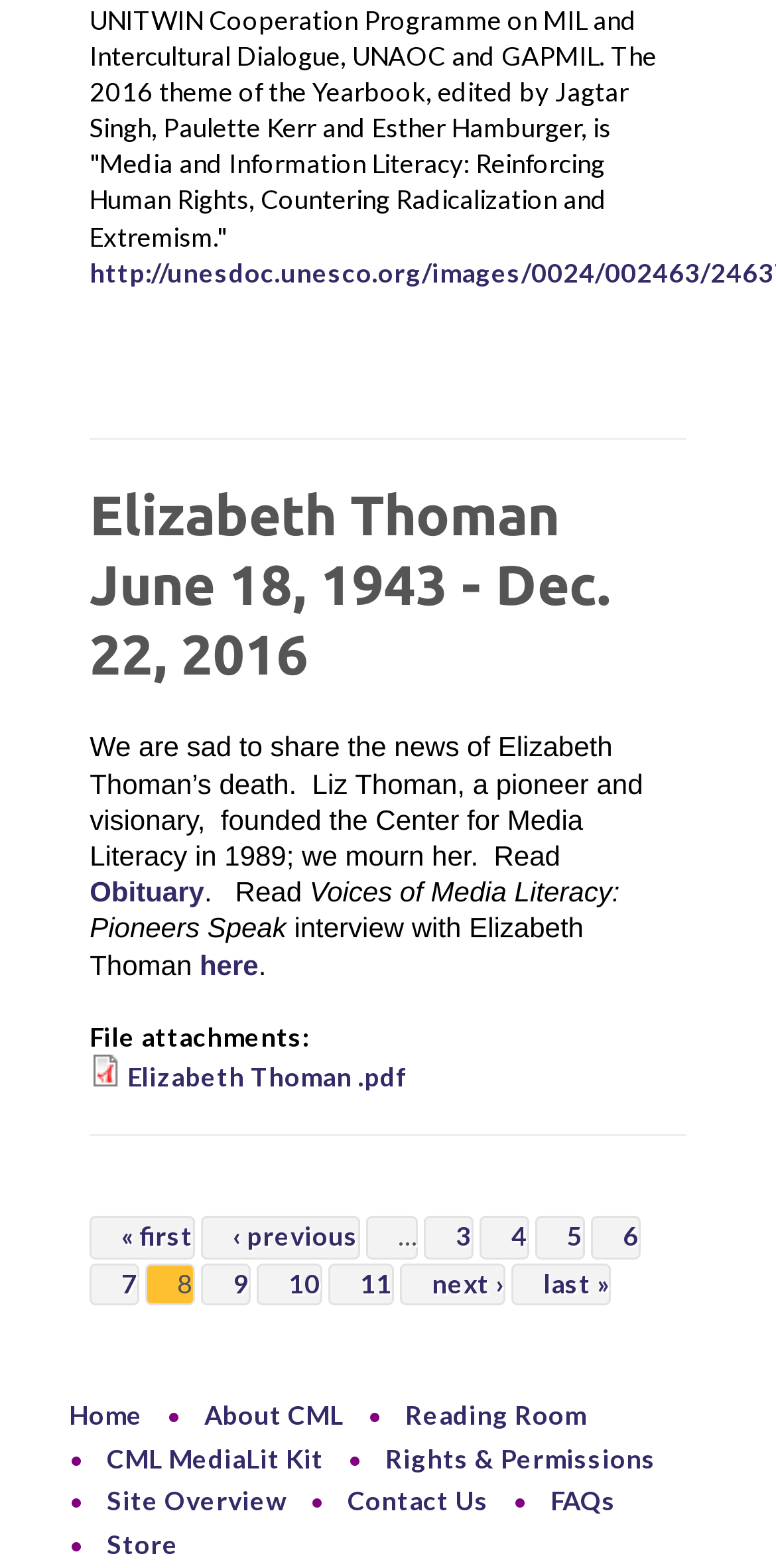Pinpoint the bounding box coordinates for the area that should be clicked to perform the following instruction: "Read the obituary".

[0.116, 0.559, 0.263, 0.579]